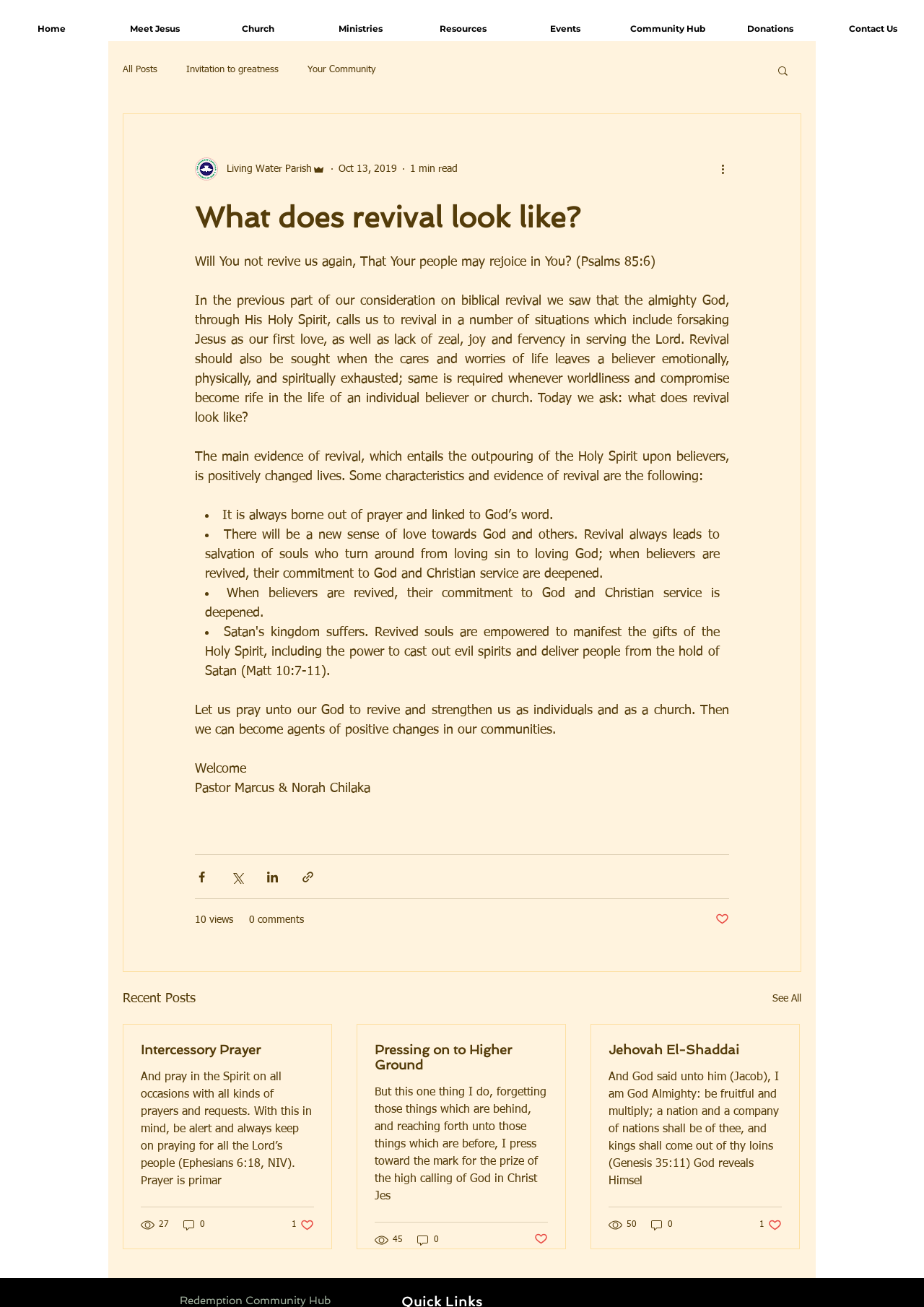Locate the bounding box coordinates of the area that needs to be clicked to fulfill the following instruction: "Read the article 'What does revival look like?'". The coordinates should be in the format of four float numbers between 0 and 1, namely [left, top, right, bottom].

[0.211, 0.153, 0.789, 0.18]